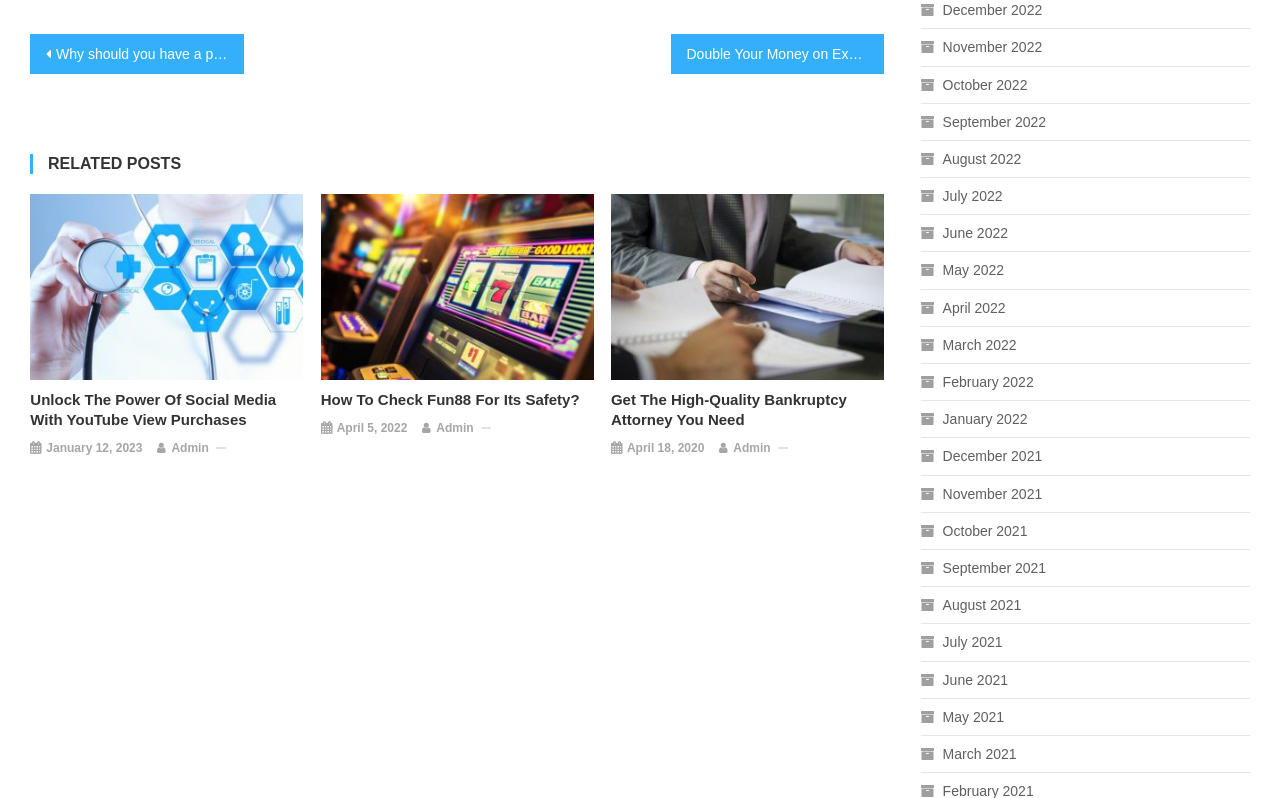Provide your answer in one word or a succinct phrase for the question: 
What is the title of the navigation section?

Post navigation